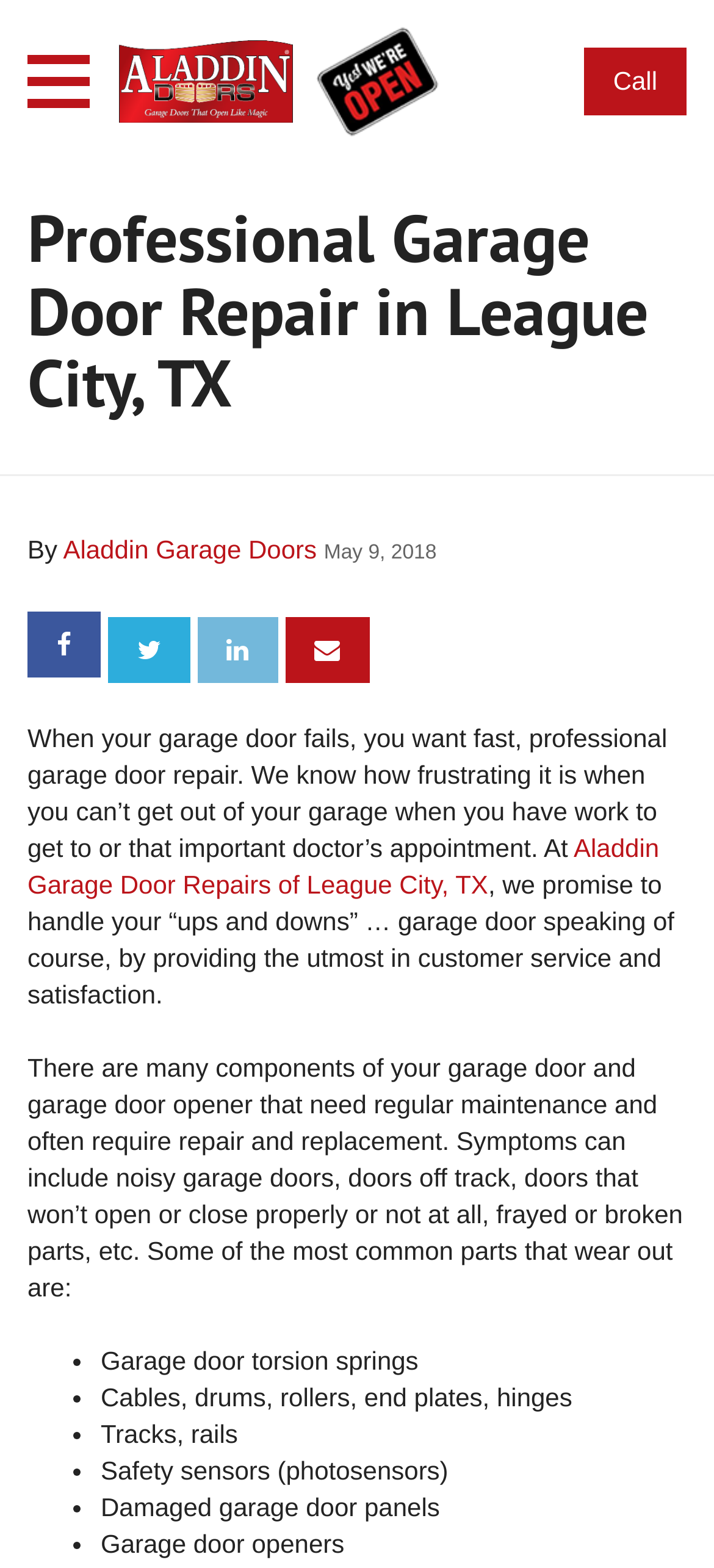Locate and extract the headline of this webpage.

Professional Garage Door Repair in League City, TX